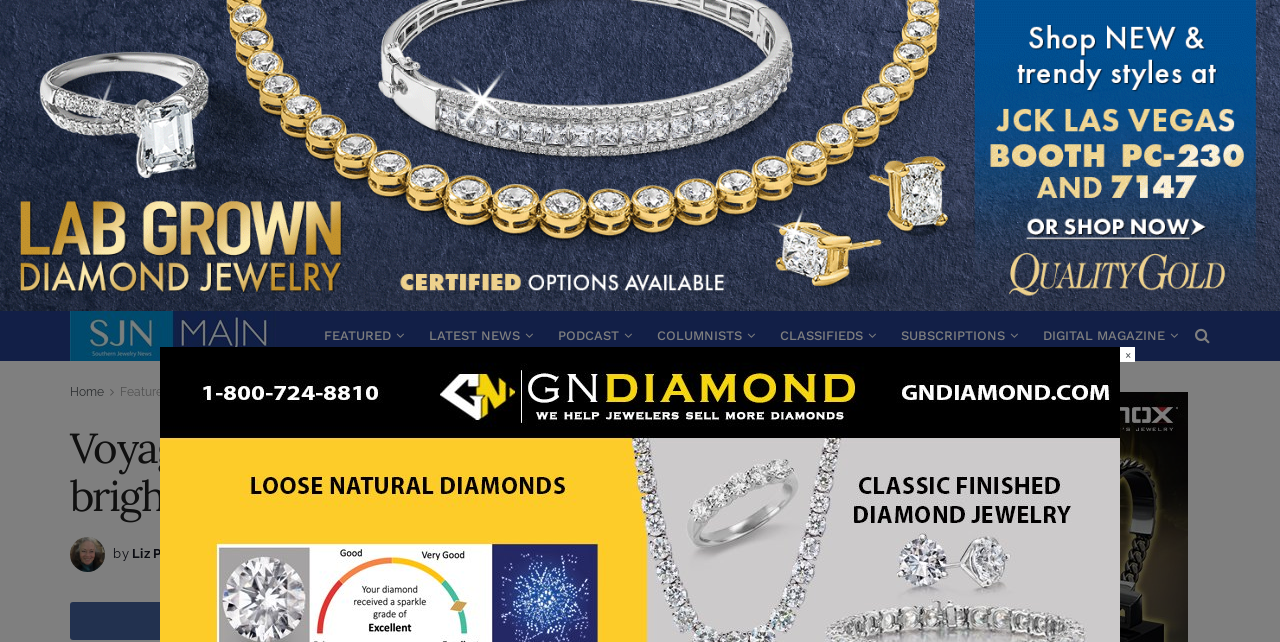What is the date of the article?
Refer to the image and provide a concise answer in one word or phrase.

April 26, 2017